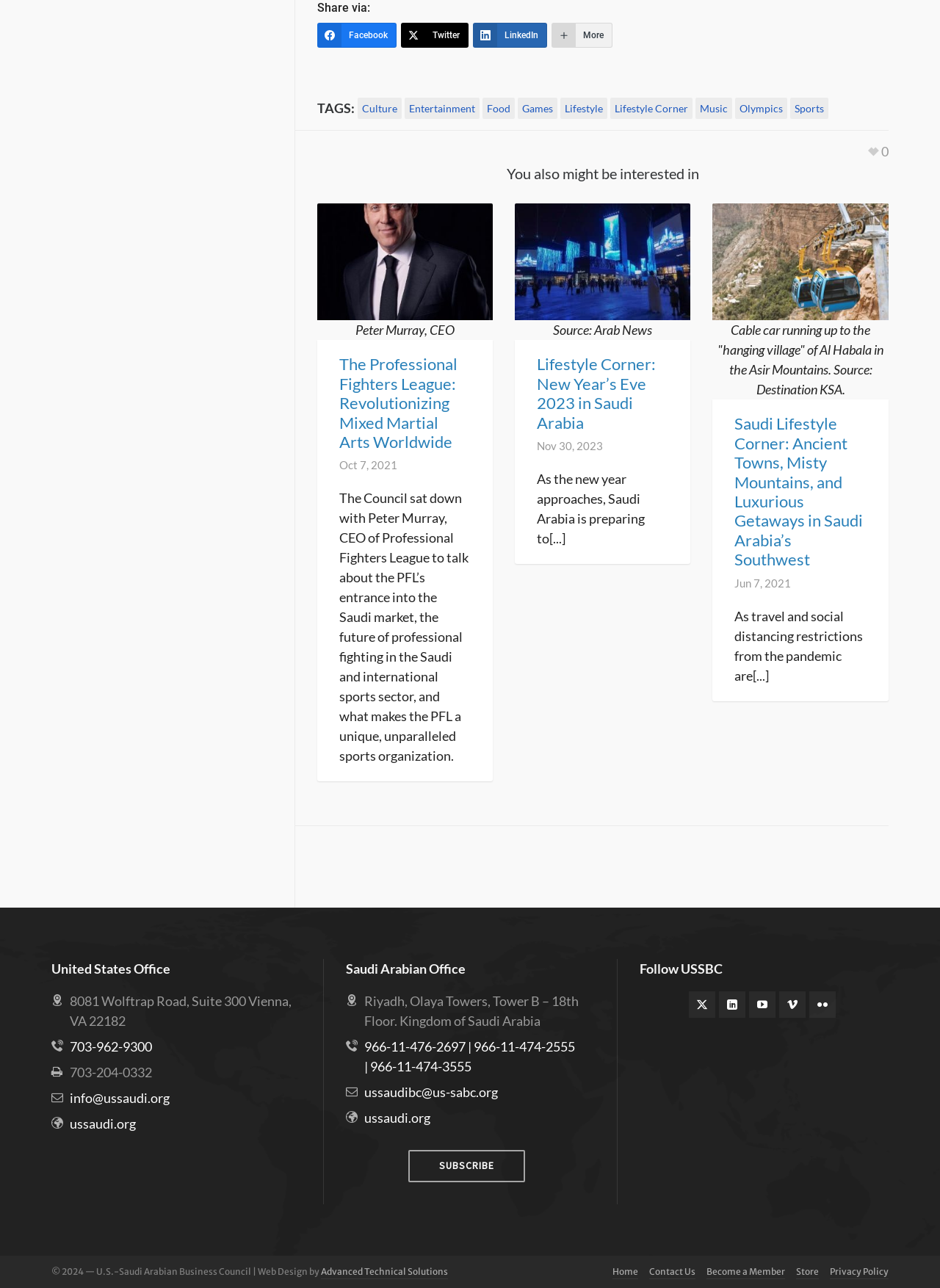From the element description: "parent_node: Source: Arab News", extract the bounding box coordinates of the UI element. The coordinates should be expressed as four float numbers between 0 and 1, in the order [left, top, right, bottom].

[0.548, 0.158, 0.735, 0.249]